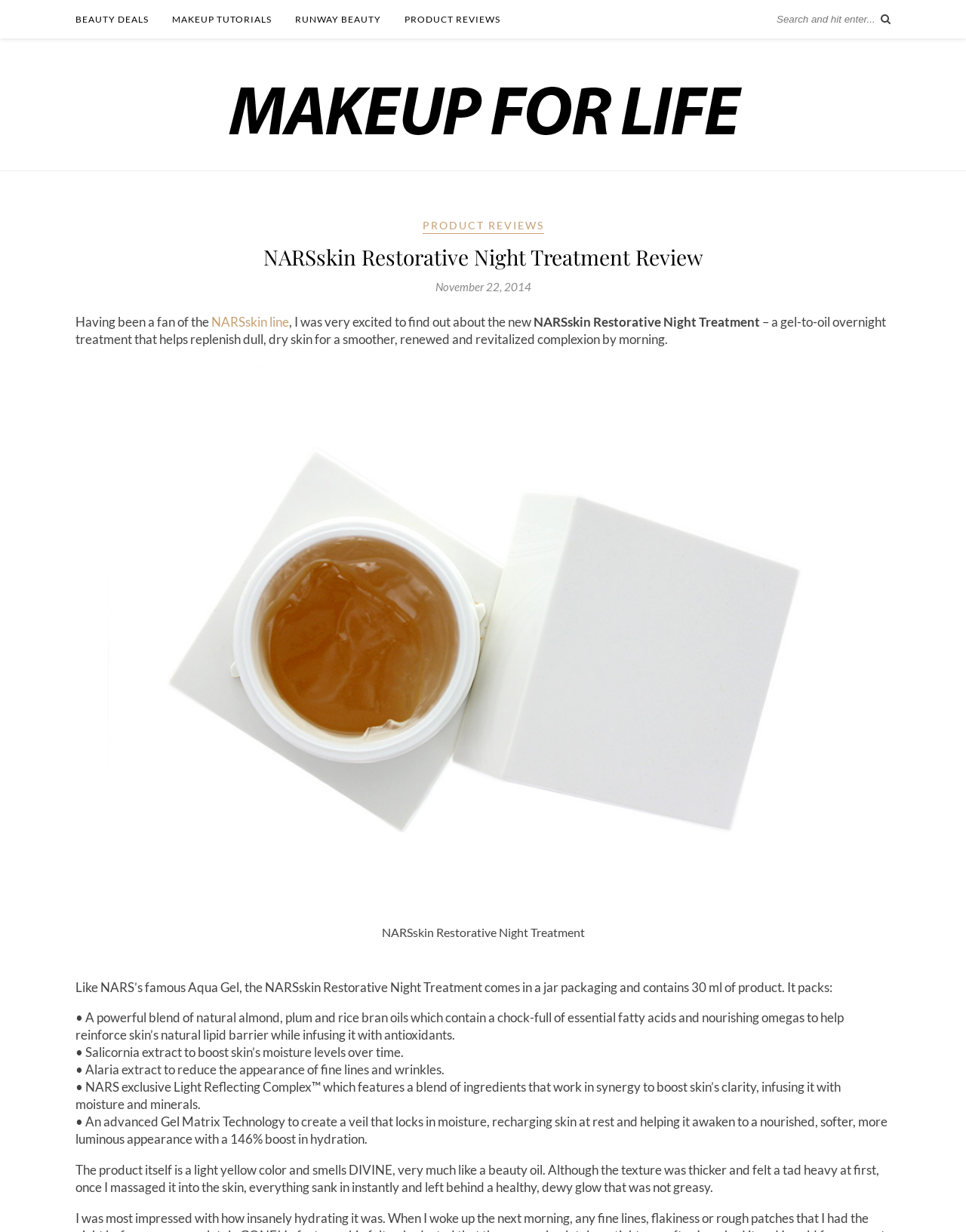What is the color of the product?
Respond to the question with a single word or phrase according to the image.

Light yellow